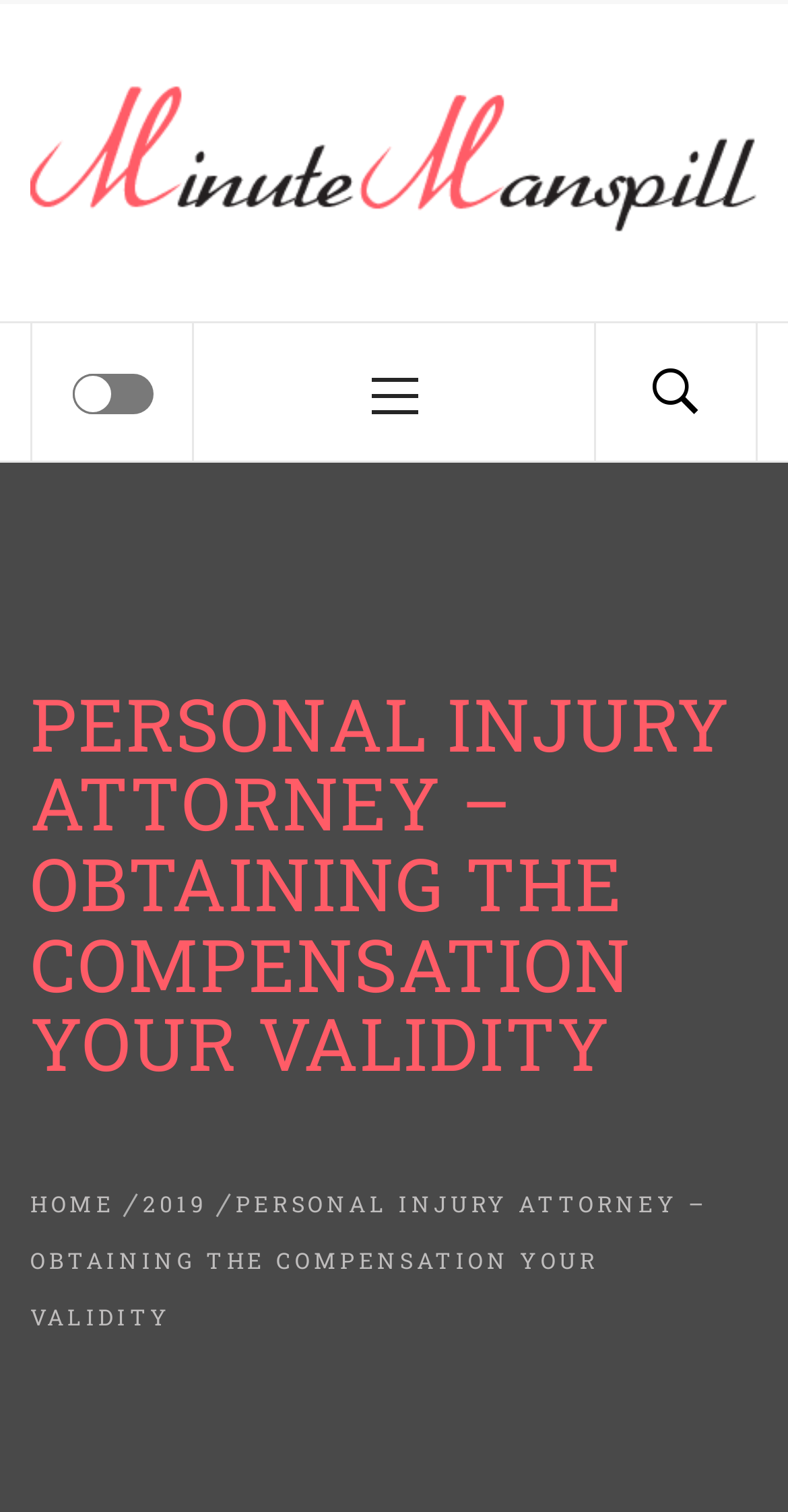Find the bounding box coordinates of the clickable element required to execute the following instruction: "Check the checkbox". Provide the coordinates as four float numbers between 0 and 1, i.e., [left, top, right, bottom].

[0.142, 0.252, 0.176, 0.27]